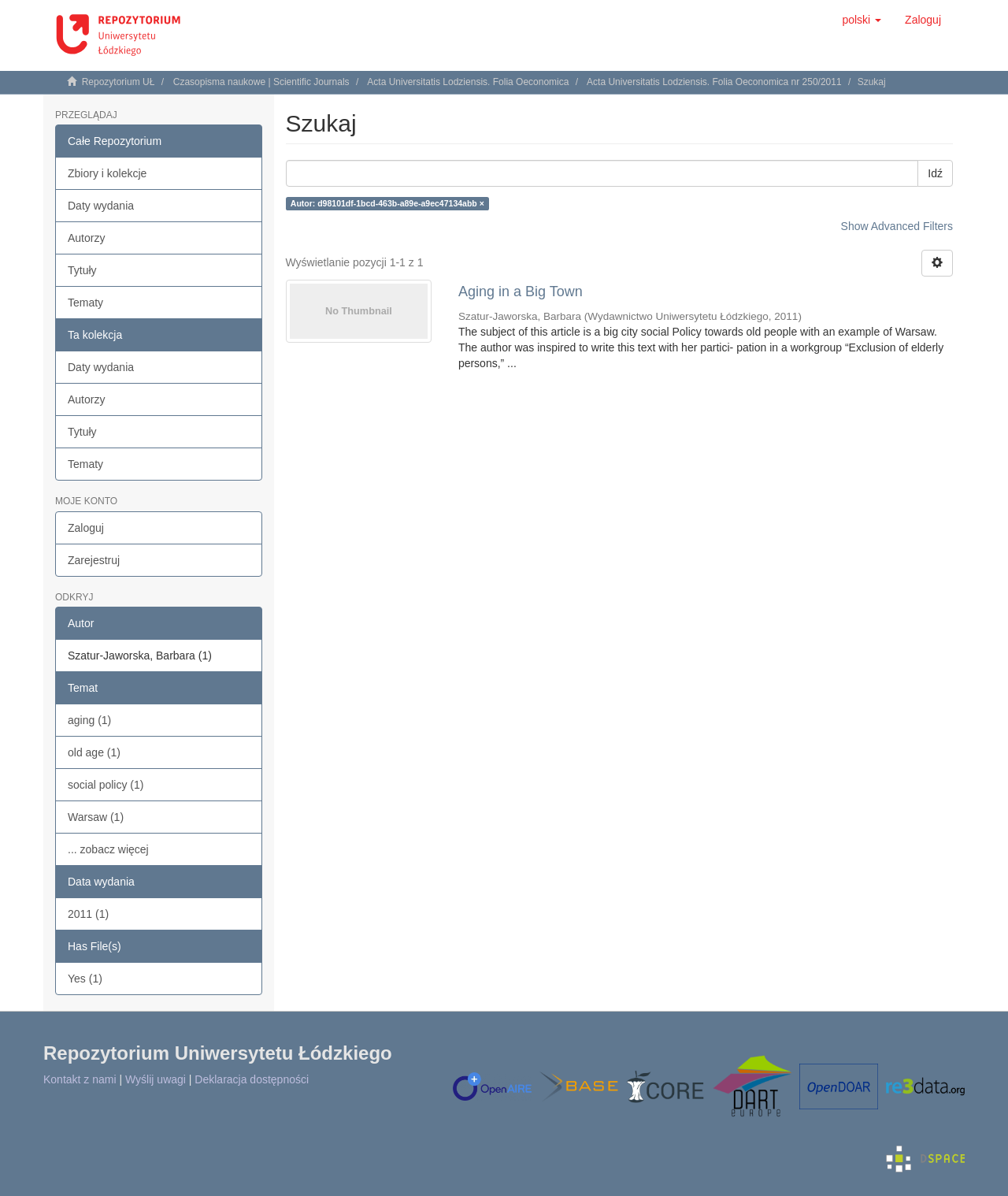Show the bounding box coordinates for the element that needs to be clicked to execute the following instruction: "Log in". Provide the coordinates in the form of four float numbers between 0 and 1, i.e., [left, top, right, bottom].

[0.886, 0.0, 0.945, 0.033]